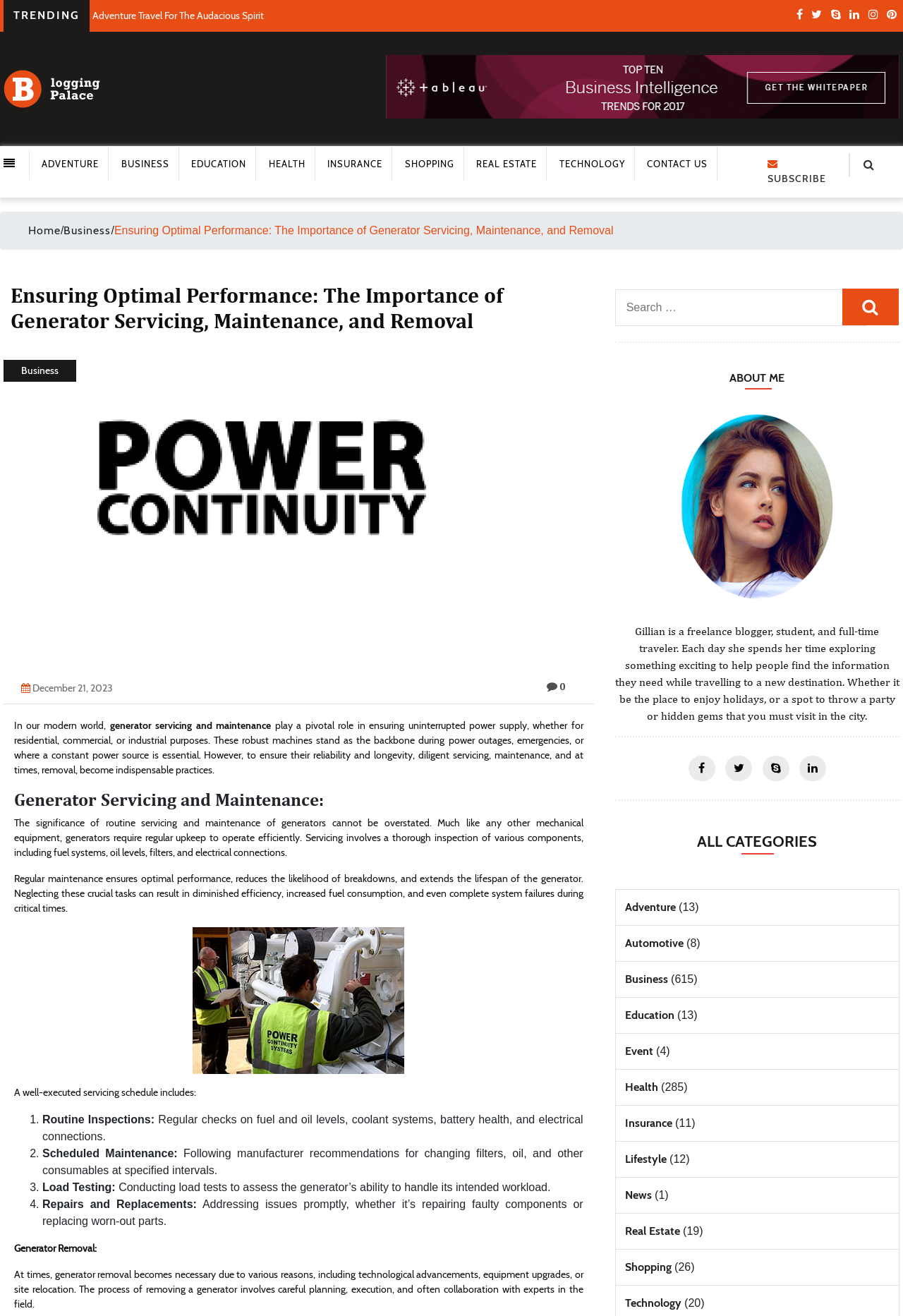Determine the bounding box coordinates of the clickable element necessary to fulfill the instruction: "Search for something". Provide the coordinates as four float numbers within the 0 to 1 range, i.e., [left, top, right, bottom].

[0.681, 0.198, 0.996, 0.248]